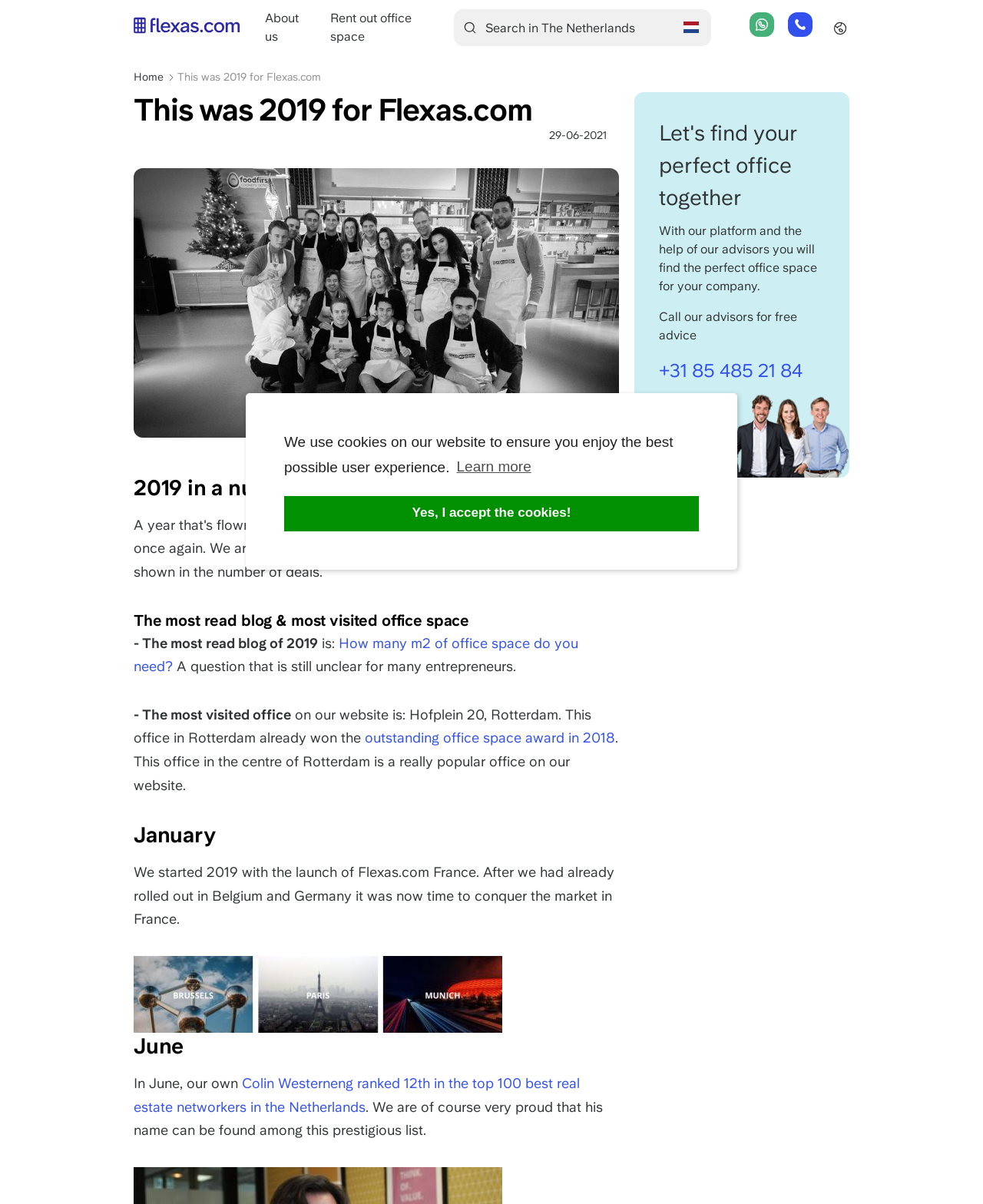Locate the heading on the webpage and return its text.

This was 2019 for Flexas.com